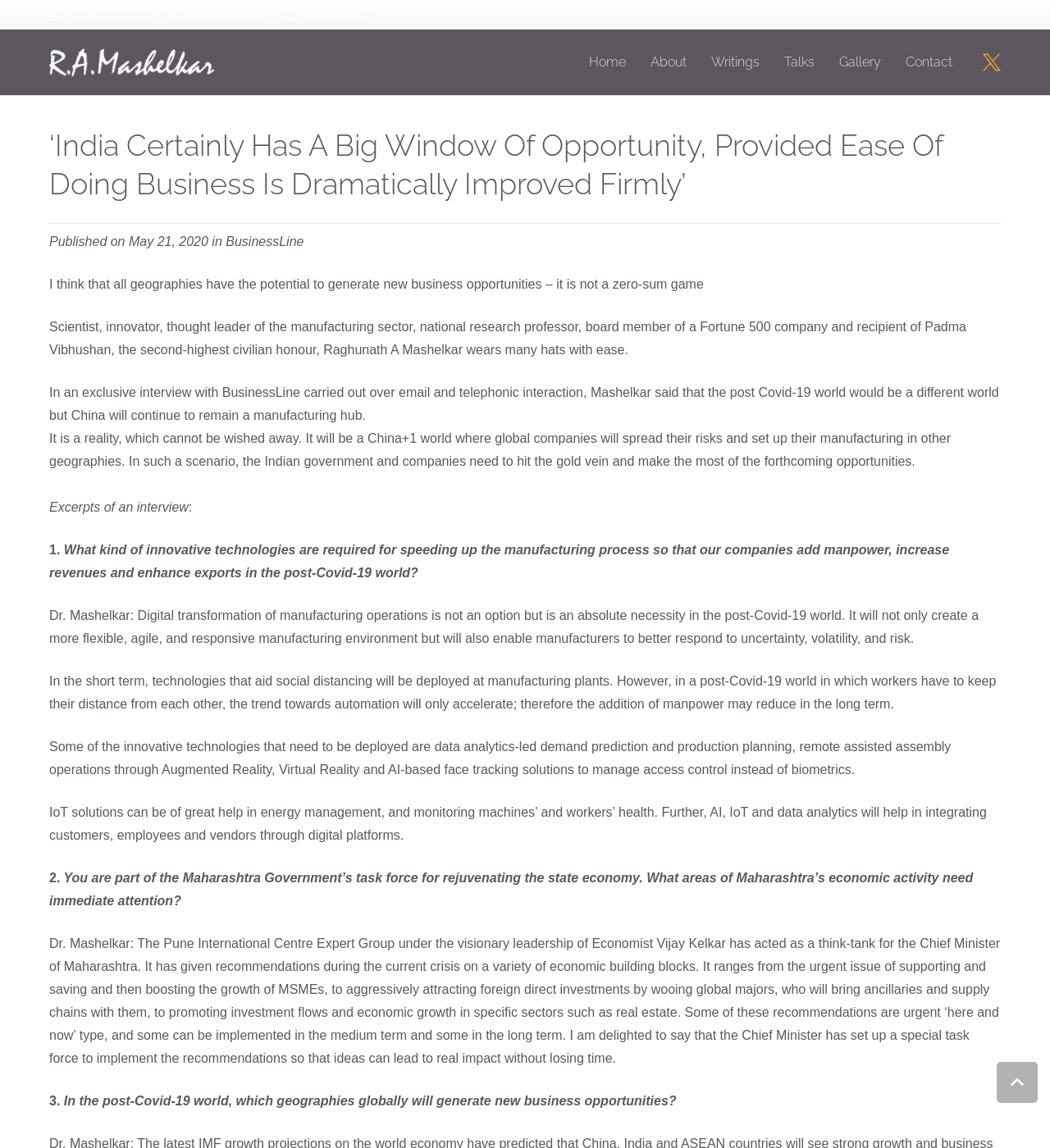Please determine and provide the text content of the webpage's heading.

‘India Certainly Has A Big Window Of Opportunity, Provided Ease Of Doing Business Is Dramatically Improved Firmly’